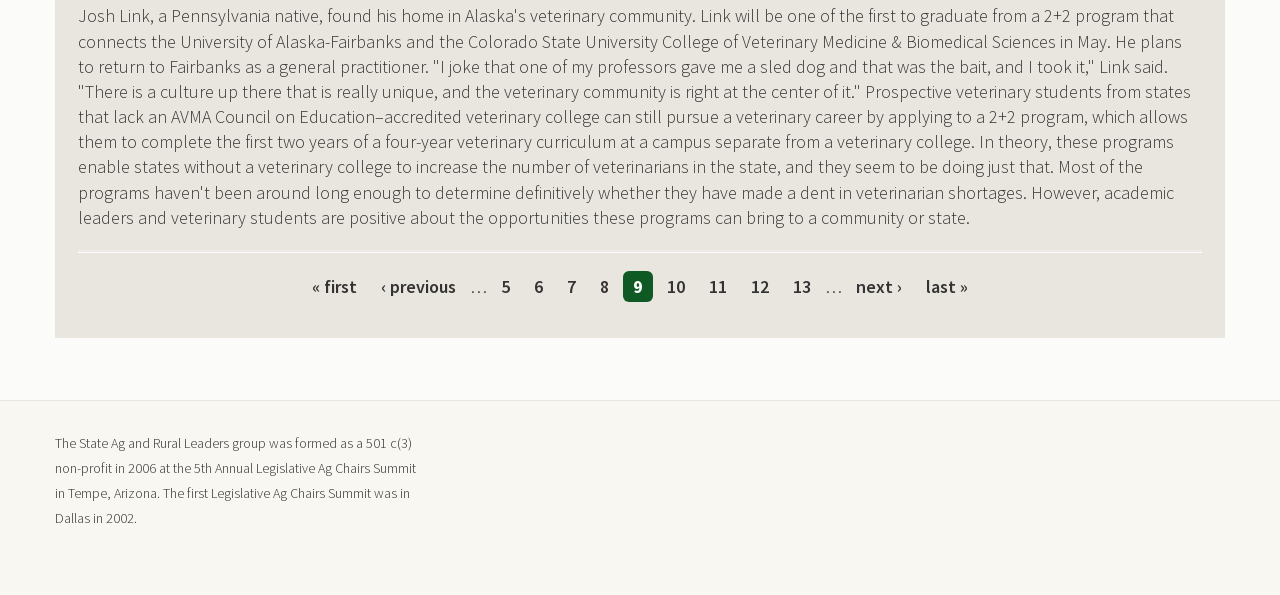Find the bounding box coordinates of the element you need to click on to perform this action: 'go to page 6'. The coordinates should be represented by four float values between 0 and 1, in the format [left, top, right, bottom].

[0.409, 0.457, 0.432, 0.504]